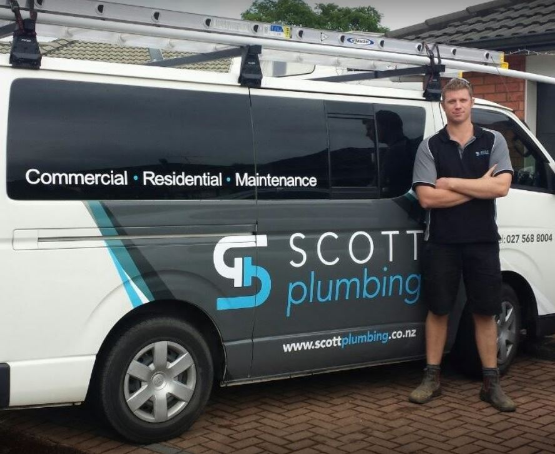What services does the plumbing company offer?
Based on the image, answer the question with as much detail as possible.

The services offered by the plumbing company can be determined by reading the inscriptions on the van, which explicitly list 'Commercial', 'Residential', and 'Maintenance' as the services provided.